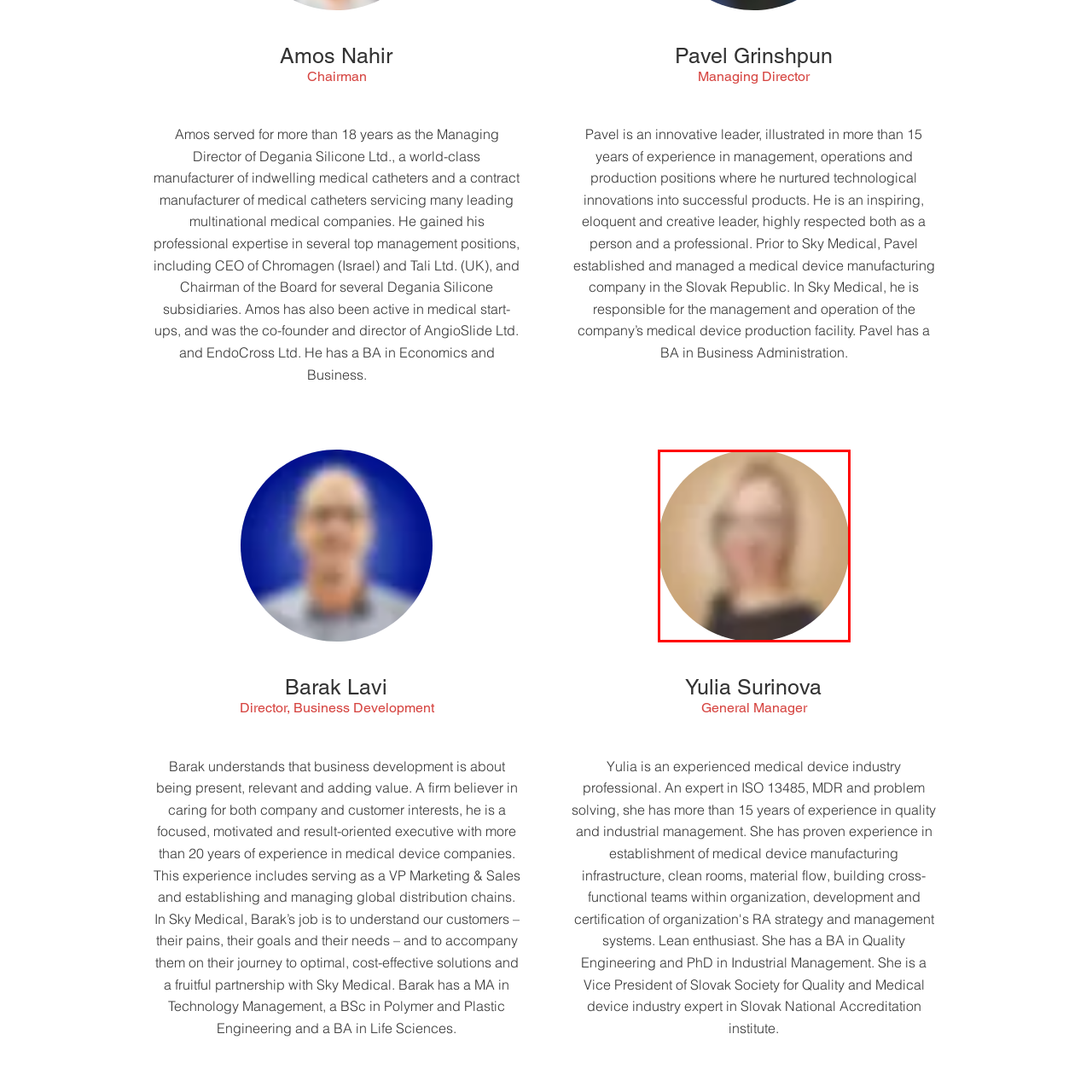Take a close look at the image outlined in red and answer the ensuing question with a single word or phrase:
What is the name of the person in the image?

Yulia Surinova